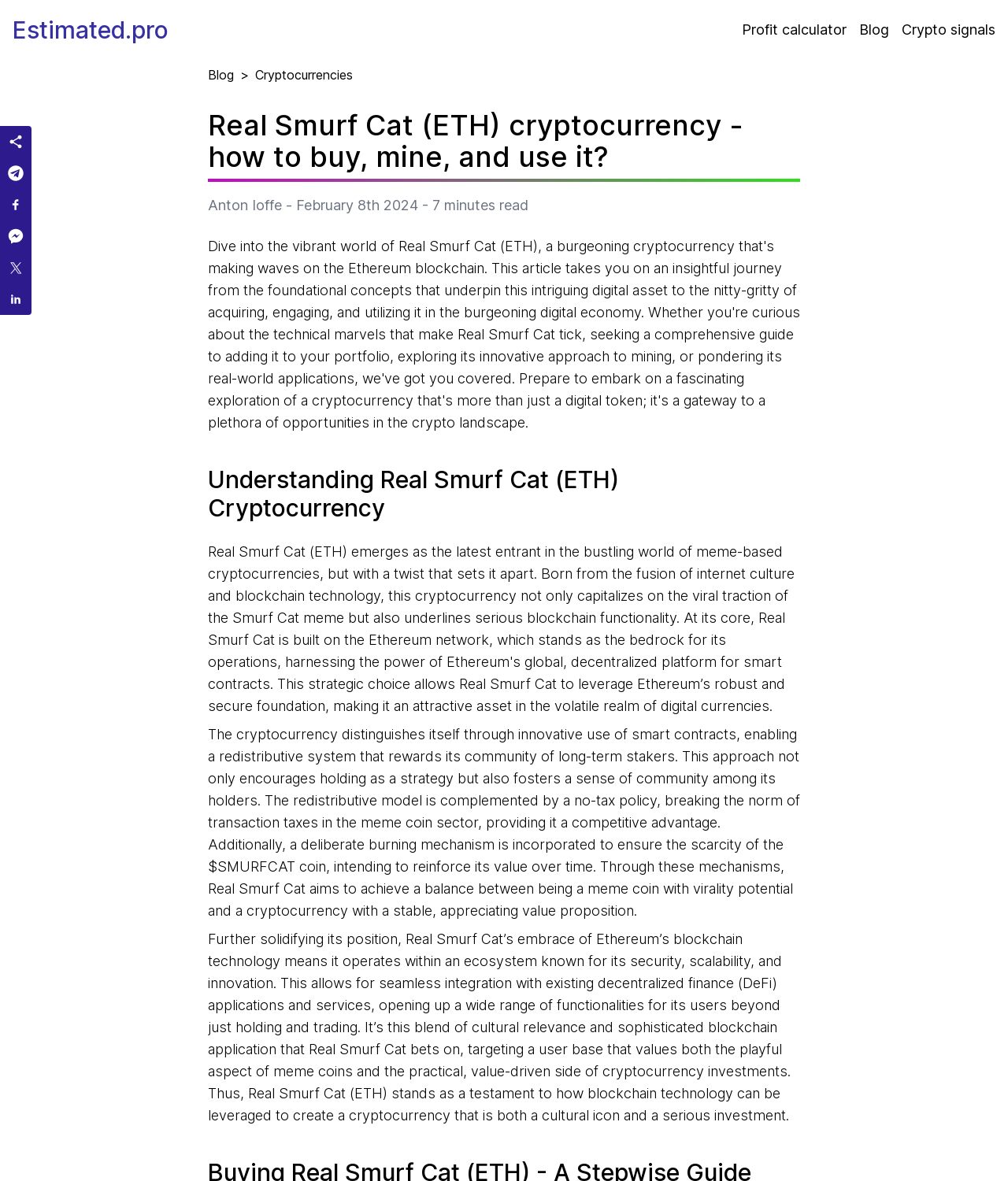What is the date of the article? Based on the image, give a response in one word or a short phrase.

February 8th 2024